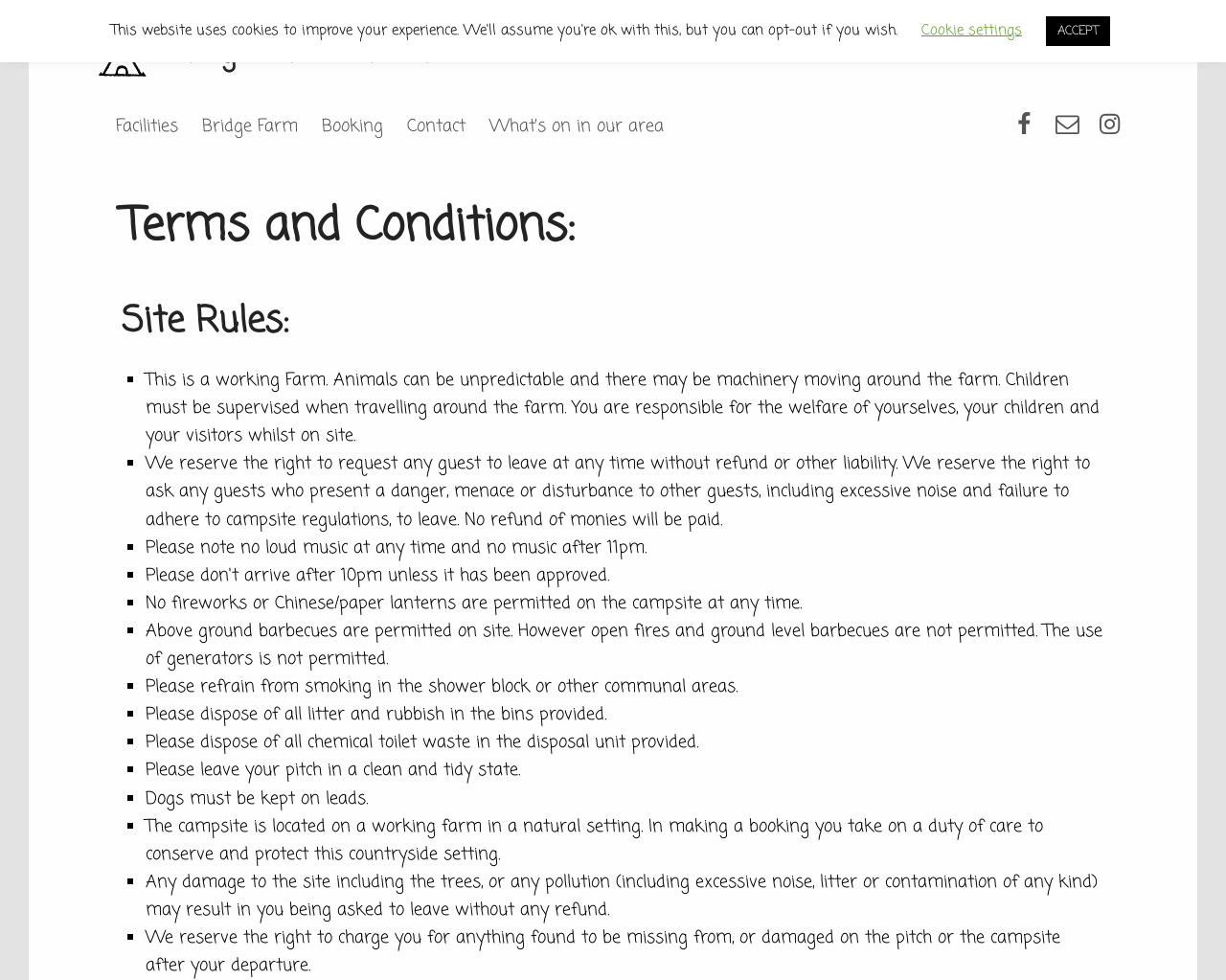What is the name of the caravan site?
Analyze the image and deliver a detailed answer to the question.

The name of the caravan site can be found in the link 'Bridge Farm Caravan Site' at the top of the webpage, which is also the title of the webpage.